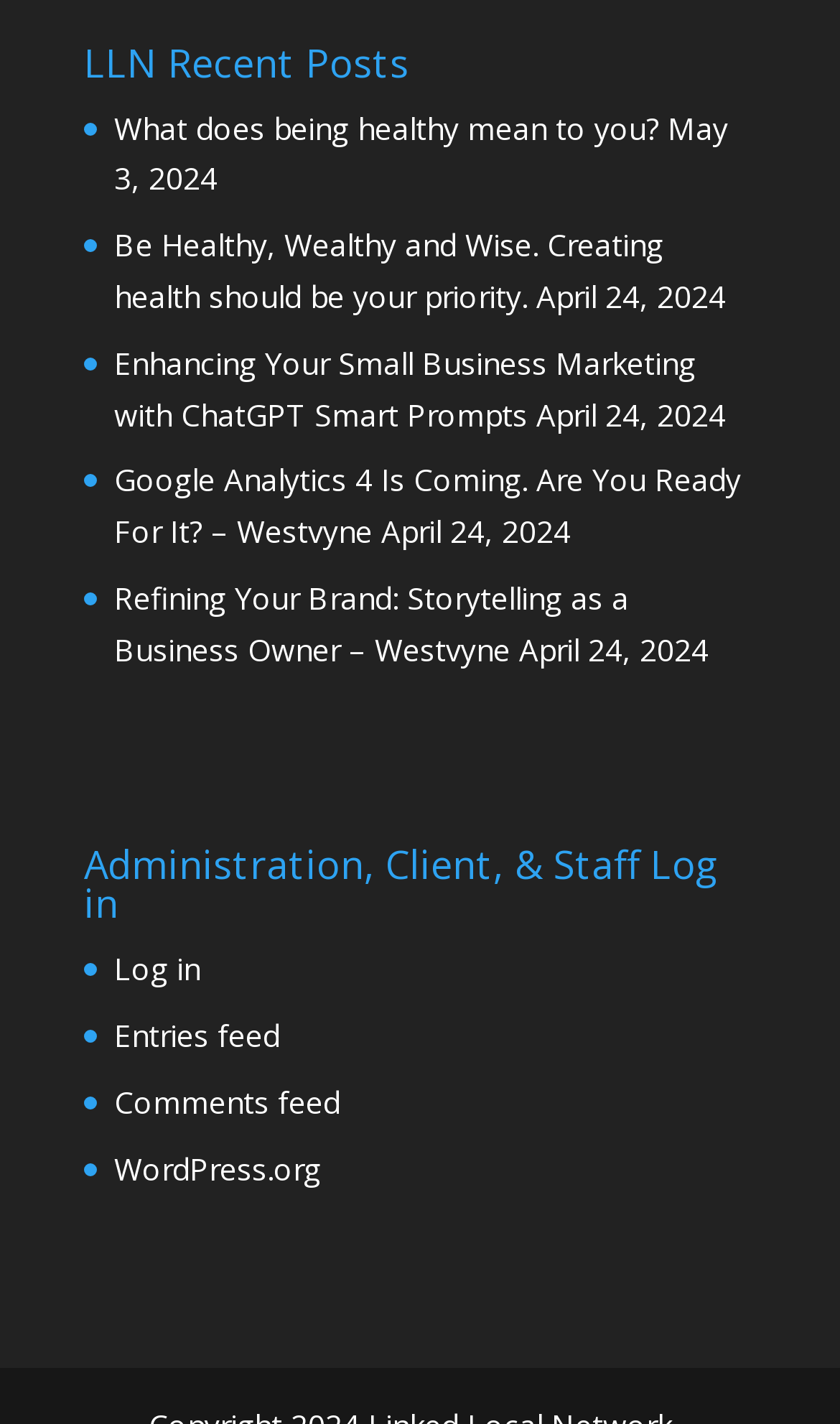What is the date of the oldest post?
Give a detailed and exhaustive answer to the question.

I looked for the earliest date mentioned in the static text elements and found 'April 24, 2024' which appears twice, indicating it's the date of the oldest post.